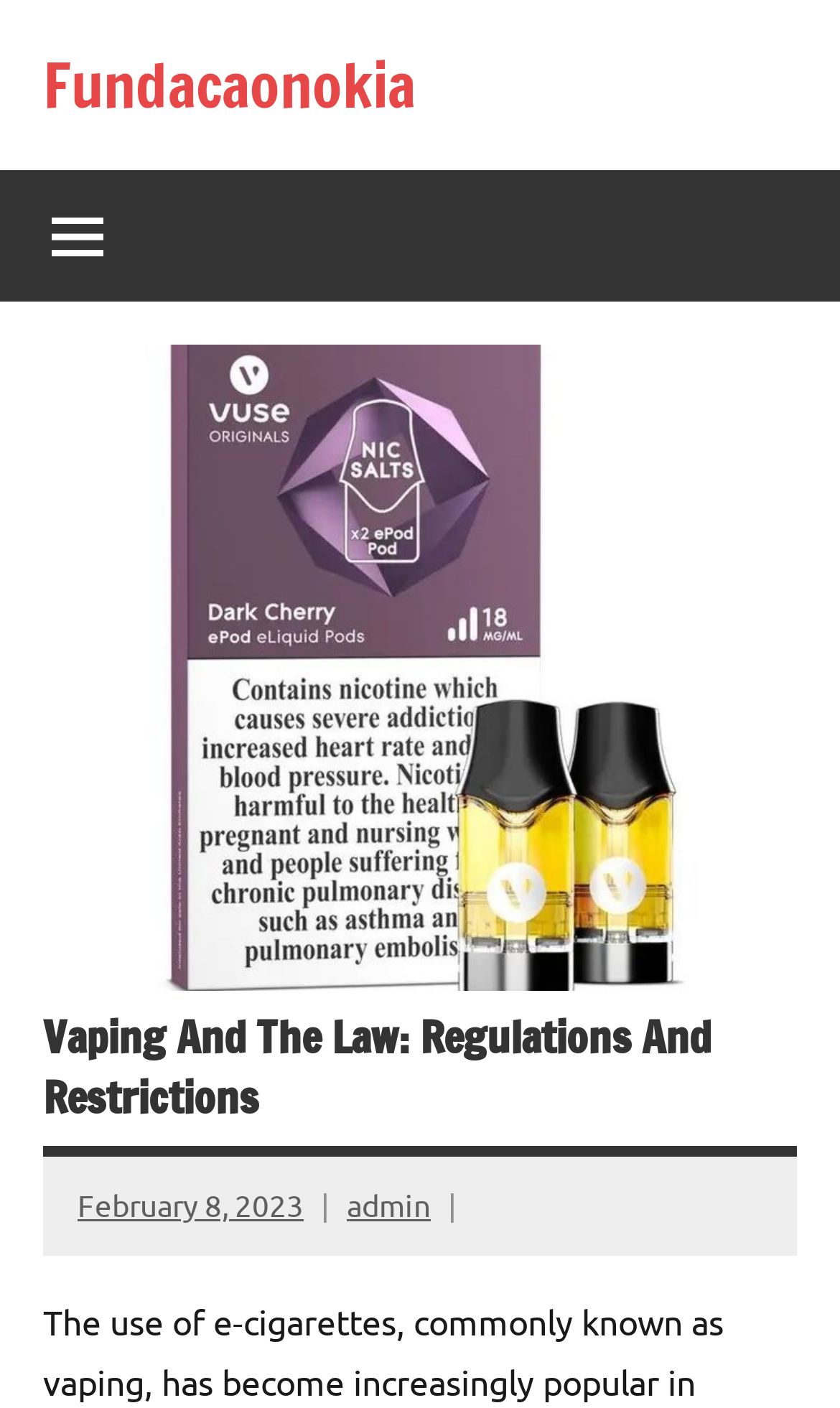Who is the author of the article?
Offer a detailed and exhaustive answer to the question.

I found the author of the article by looking at the link 'admin' which is located next to the date of the article.